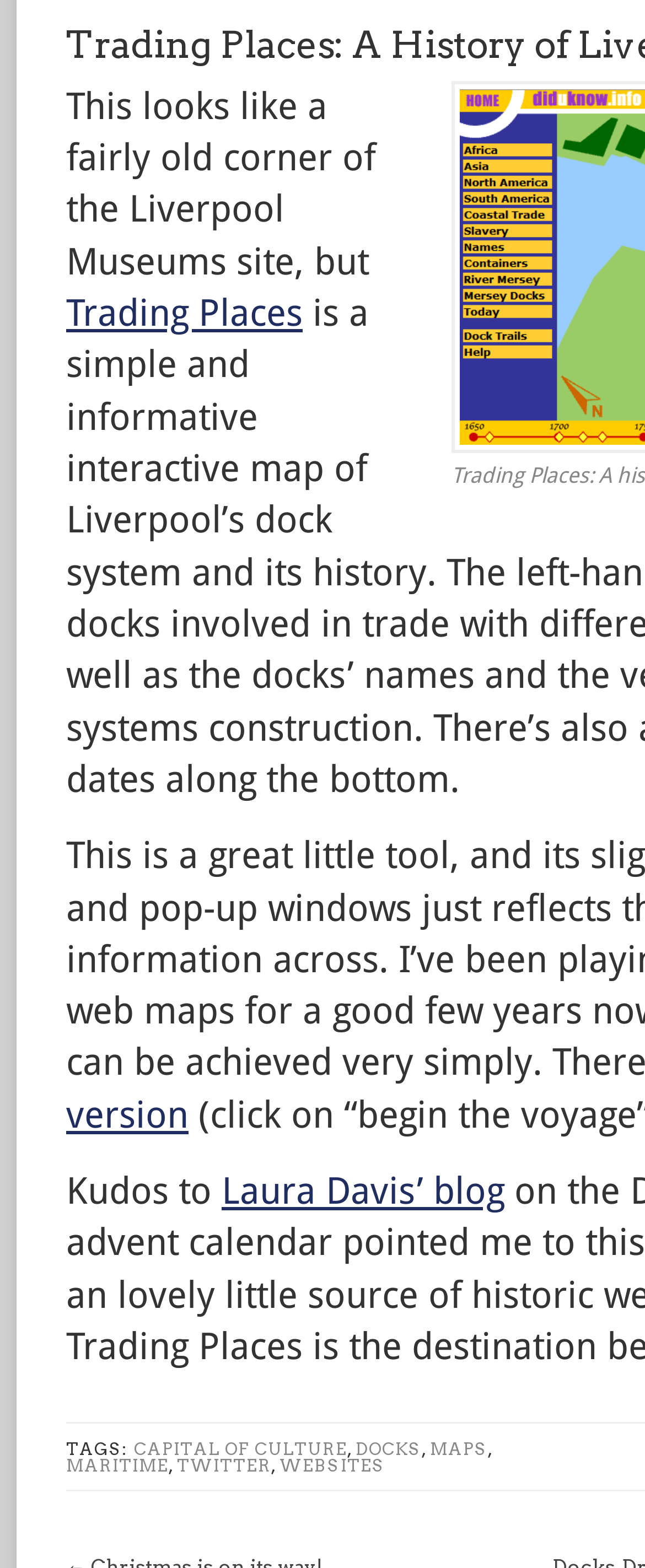Find the coordinates for the bounding box of the element with this description: "Trading Places".

[0.103, 0.185, 0.469, 0.213]